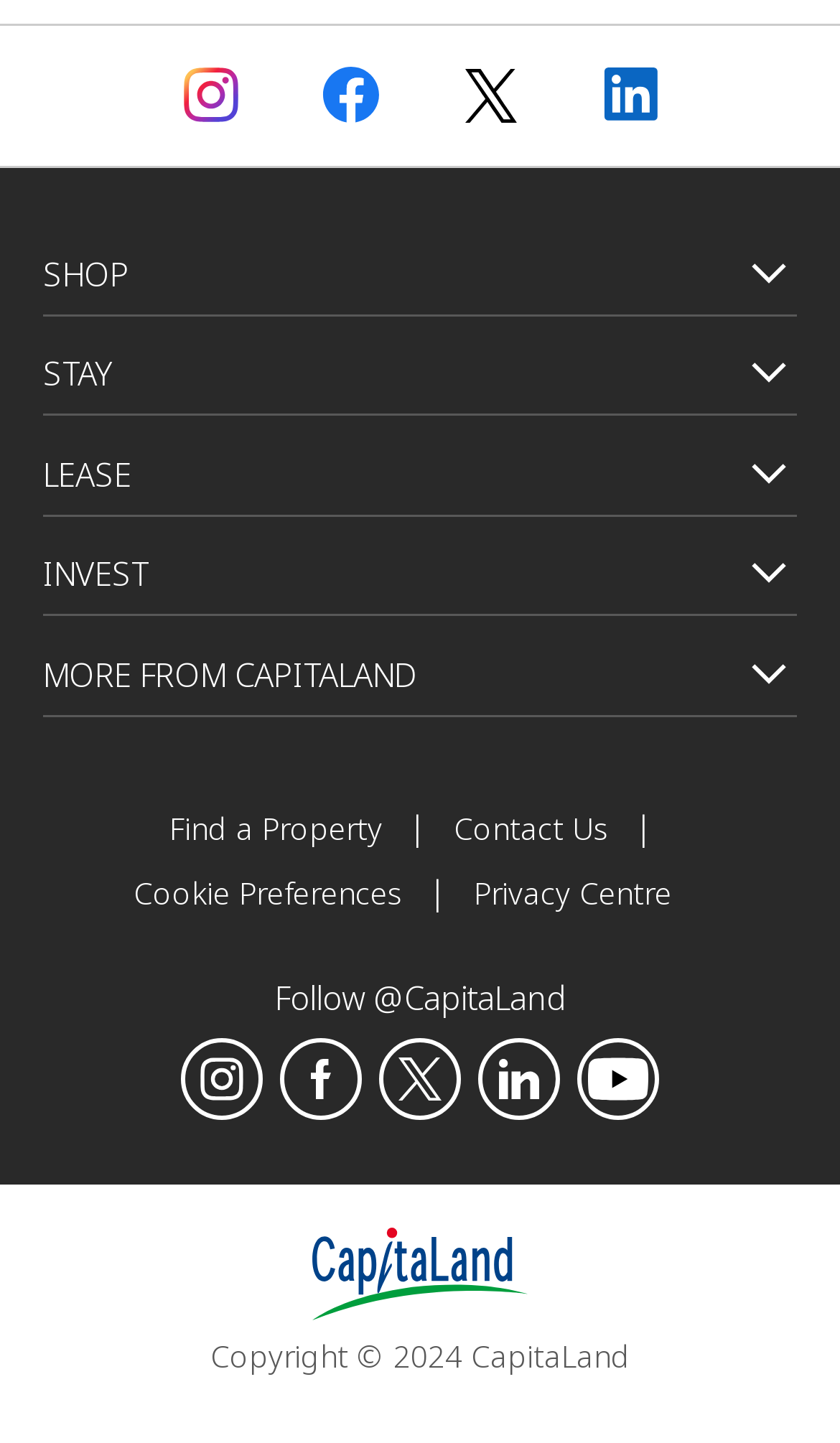Given the element description Privacy Centre, predict the bounding box coordinates for the UI element in the webpage screenshot. The format should be (top-left x, top-left y, bottom-right x, bottom-right y), and the values should be between 0 and 1.

[0.564, 0.608, 0.8, 0.633]